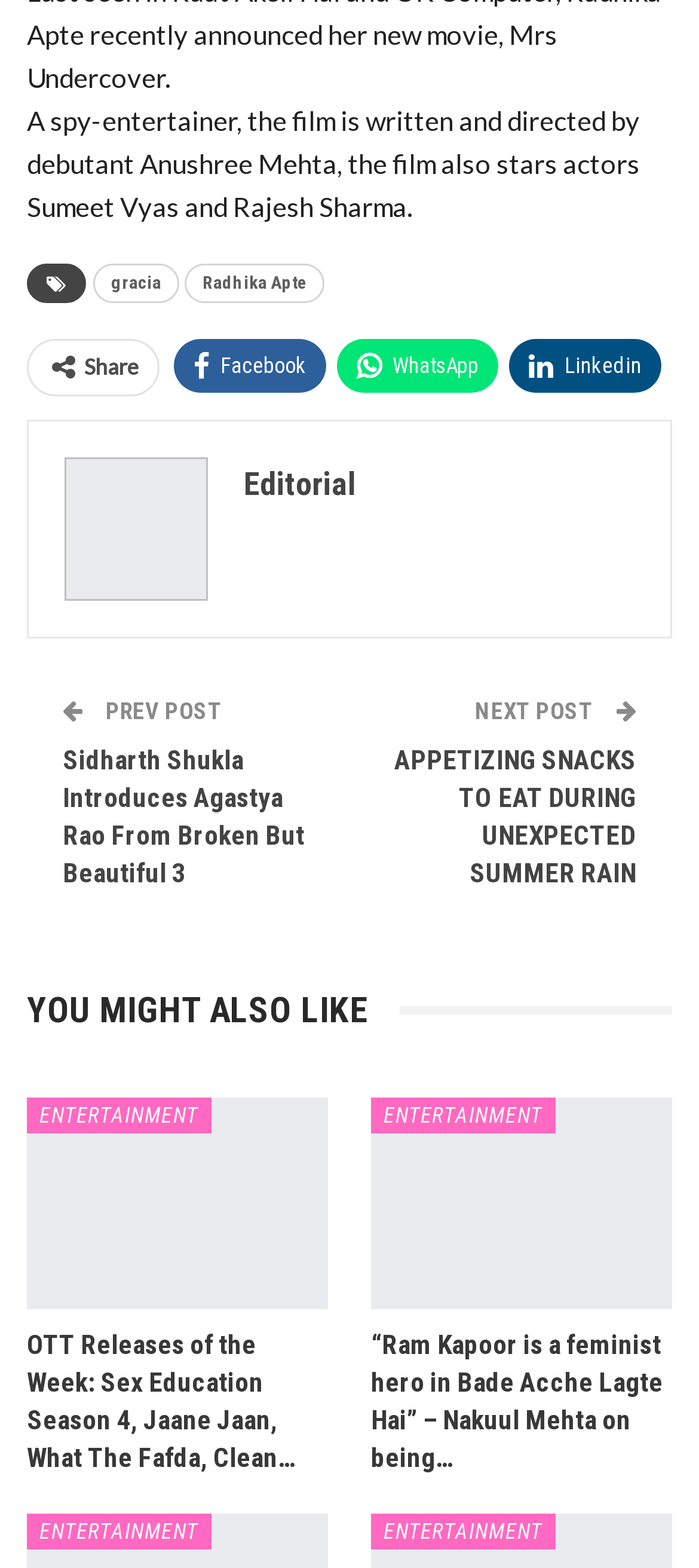Determine the bounding box coordinates for the clickable element required to fulfill the instruction: "Click on the link to read about Gracia". Provide the coordinates as four float numbers between 0 and 1, i.e., [left, top, right, bottom].

[0.133, 0.168, 0.256, 0.194]